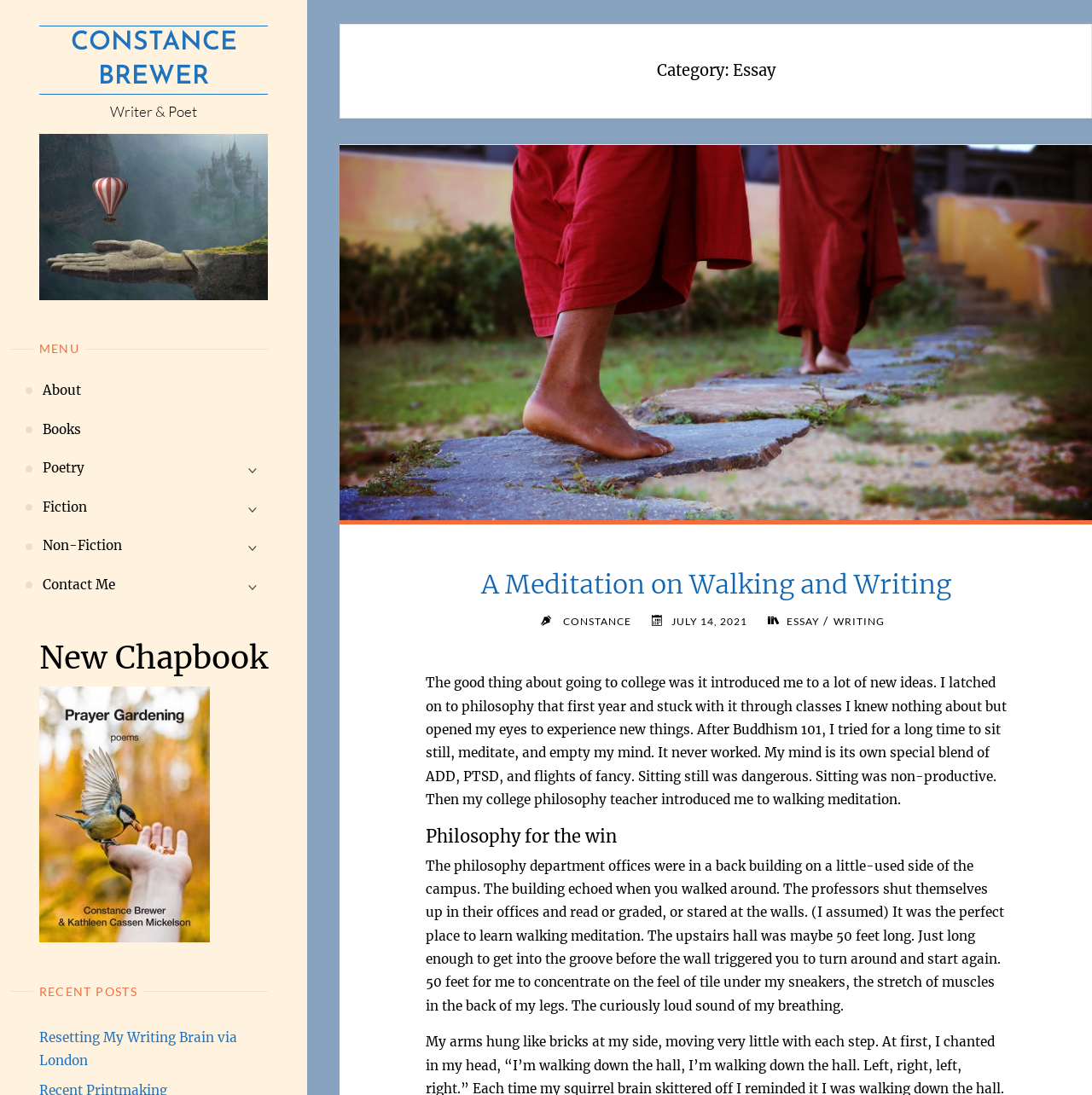What is the name of the author?
Give a comprehensive and detailed explanation for the question.

The name of the author is CONSTANCE, which is indicated by the link 'CONSTANCE' element located below the heading 'A Meditation on Walking and Writing'.